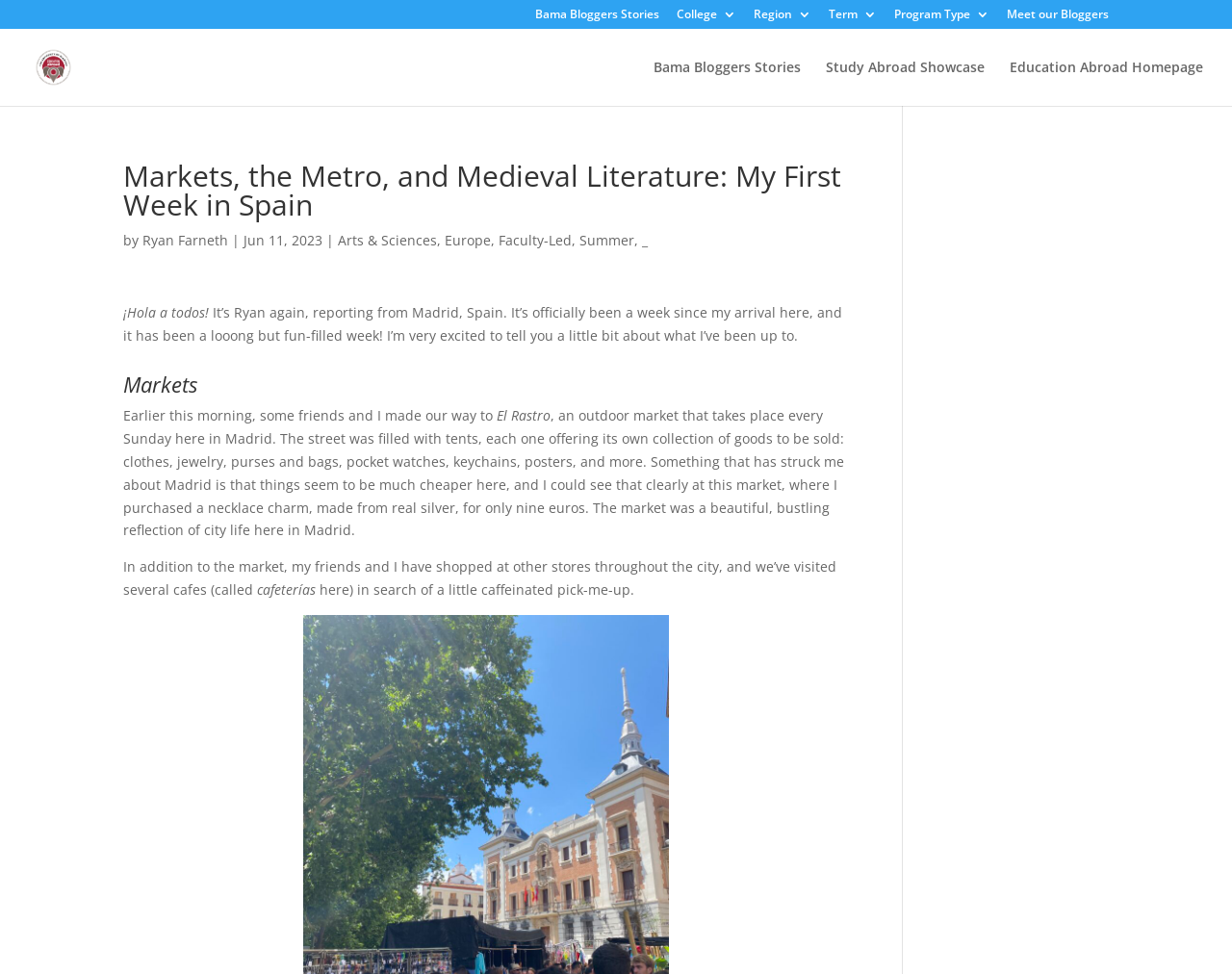Pinpoint the bounding box coordinates of the clickable area needed to execute the instruction: "learn about what we do in IT". The coordinates should be specified as four float numbers between 0 and 1, i.e., [left, top, right, bottom].

None